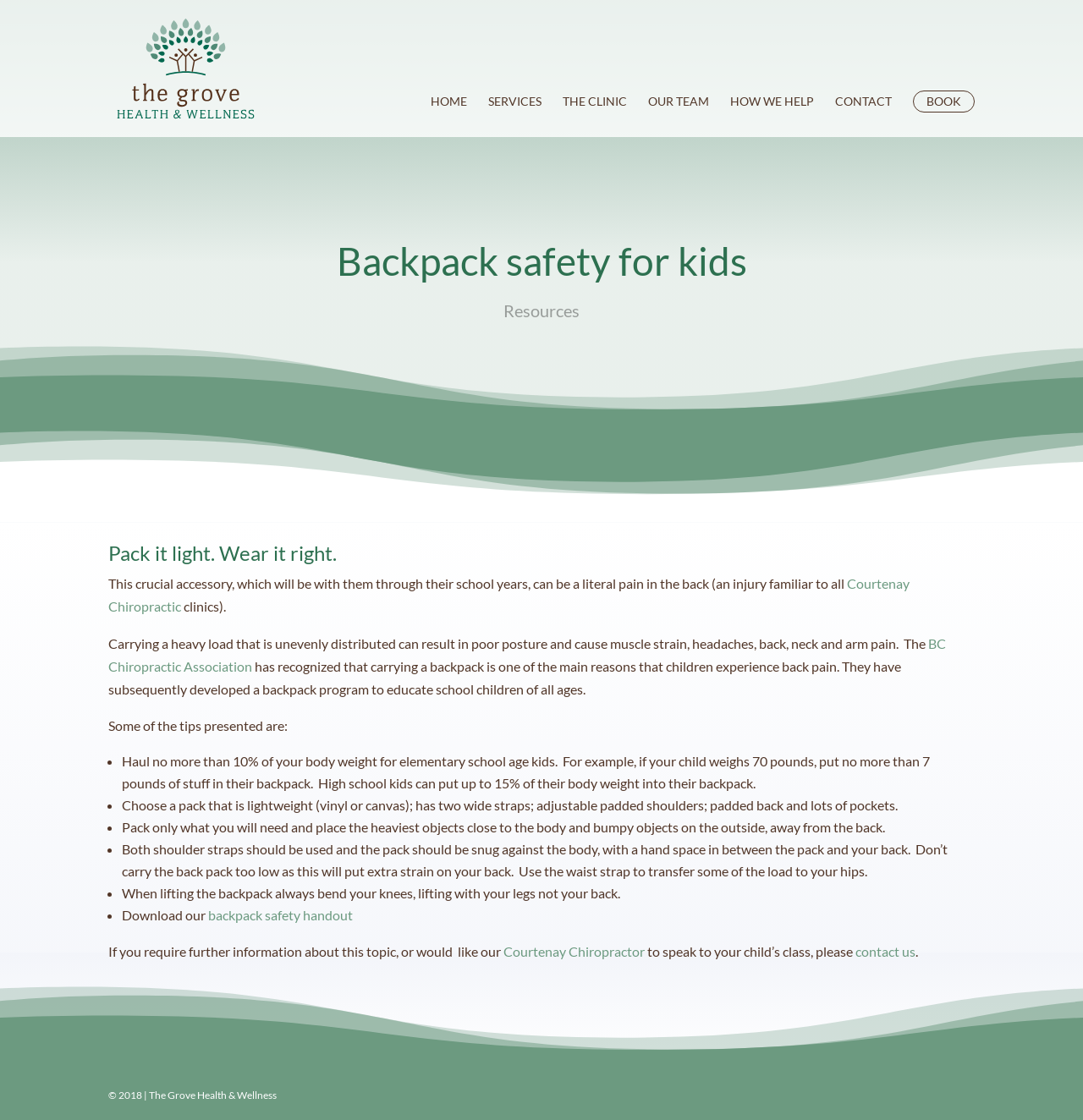Refer to the image and provide a thorough answer to this question:
Who can be contacted to speak to a child's class about backpack safety?

According to the article, if you require further information about backpack safety or would like a Courtenay Chiropractor to speak to your child's class, you can contact them through the provided link.